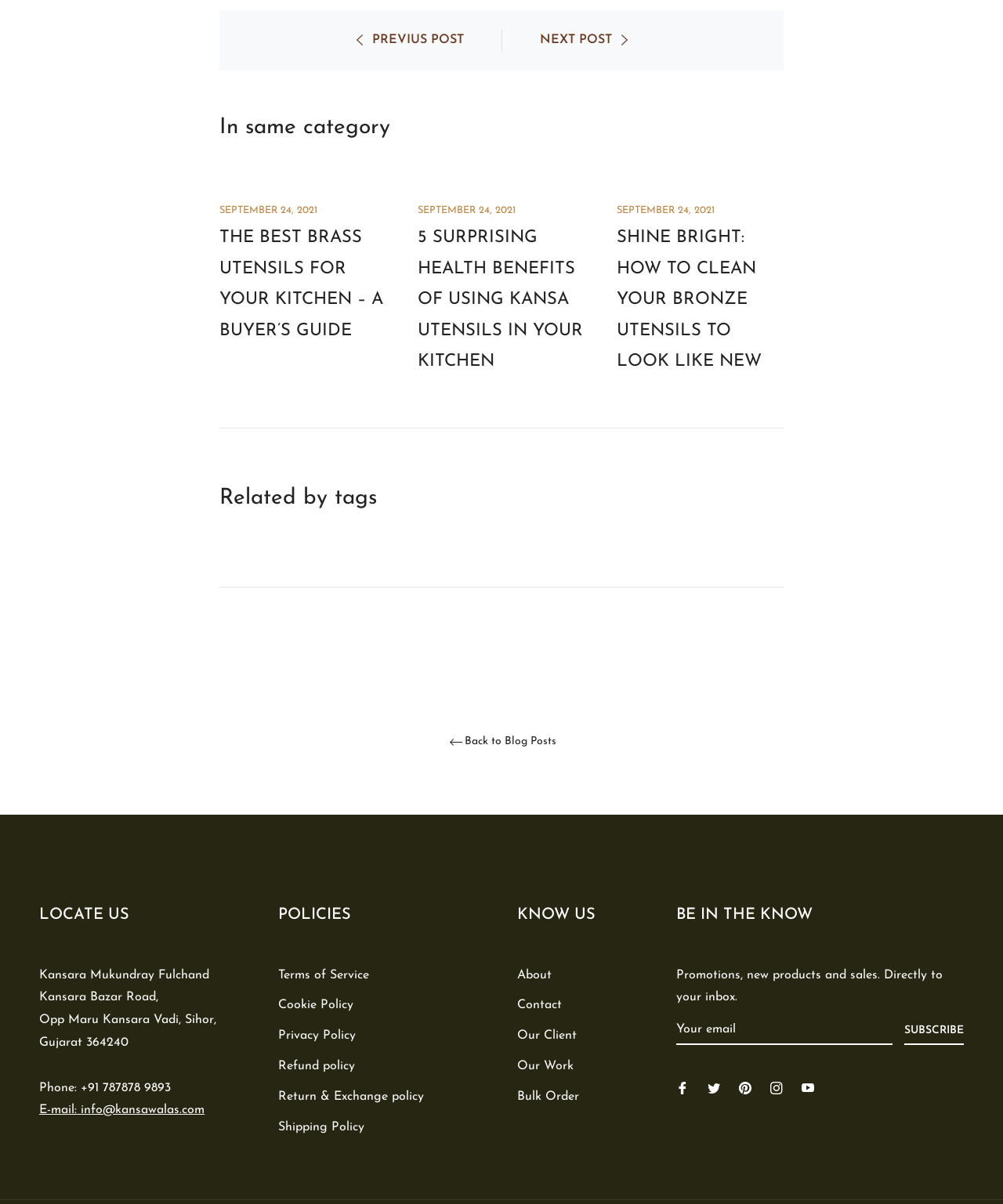Look at the image and write a detailed answer to the question: 
What is the category of the blog posts?

Based on the webpage, I can see that the blog posts are related to brass utensils, as the headings of the posts mention 'brass utensils' and 'kansa utensils', which are likely related to brass utensils.